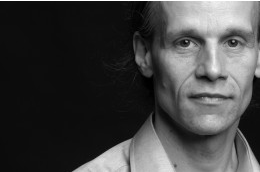Give a detailed account of what is happening in the image.

This black and white portrait features a man with a thoughtful expression, highlighting his facial features against a dark backdrop. He has long hair tied back and wears a light-colored shirt, giving a candid yet composed appearance. The image is part of the biography section dedicated to Urs Dietrich, a recognized figure in the realm of dance. The presentation emphasizes not only his likeness but also serves to contextualize his contributions to the dance community, likely tied to the Deutsches Tanzfilminstitut Bremen.